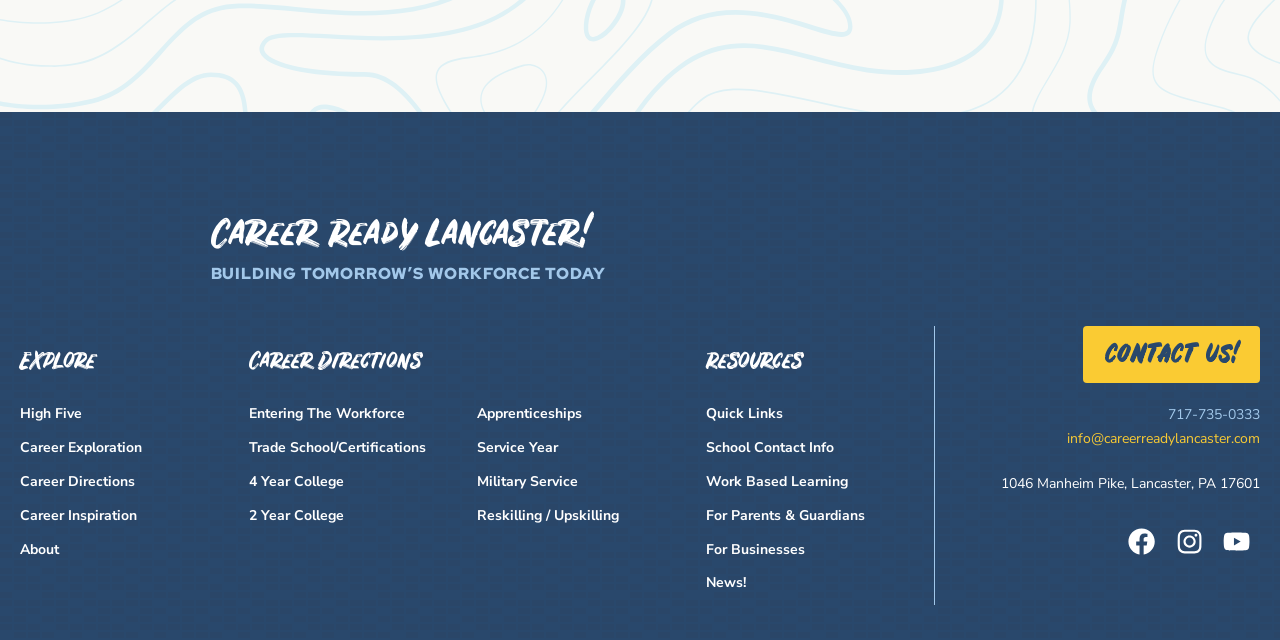Please provide a short answer using a single word or phrase for the question:
What are the different career directions provided on this webpage?

Entering workforce, trade school, 4-year college, etc.